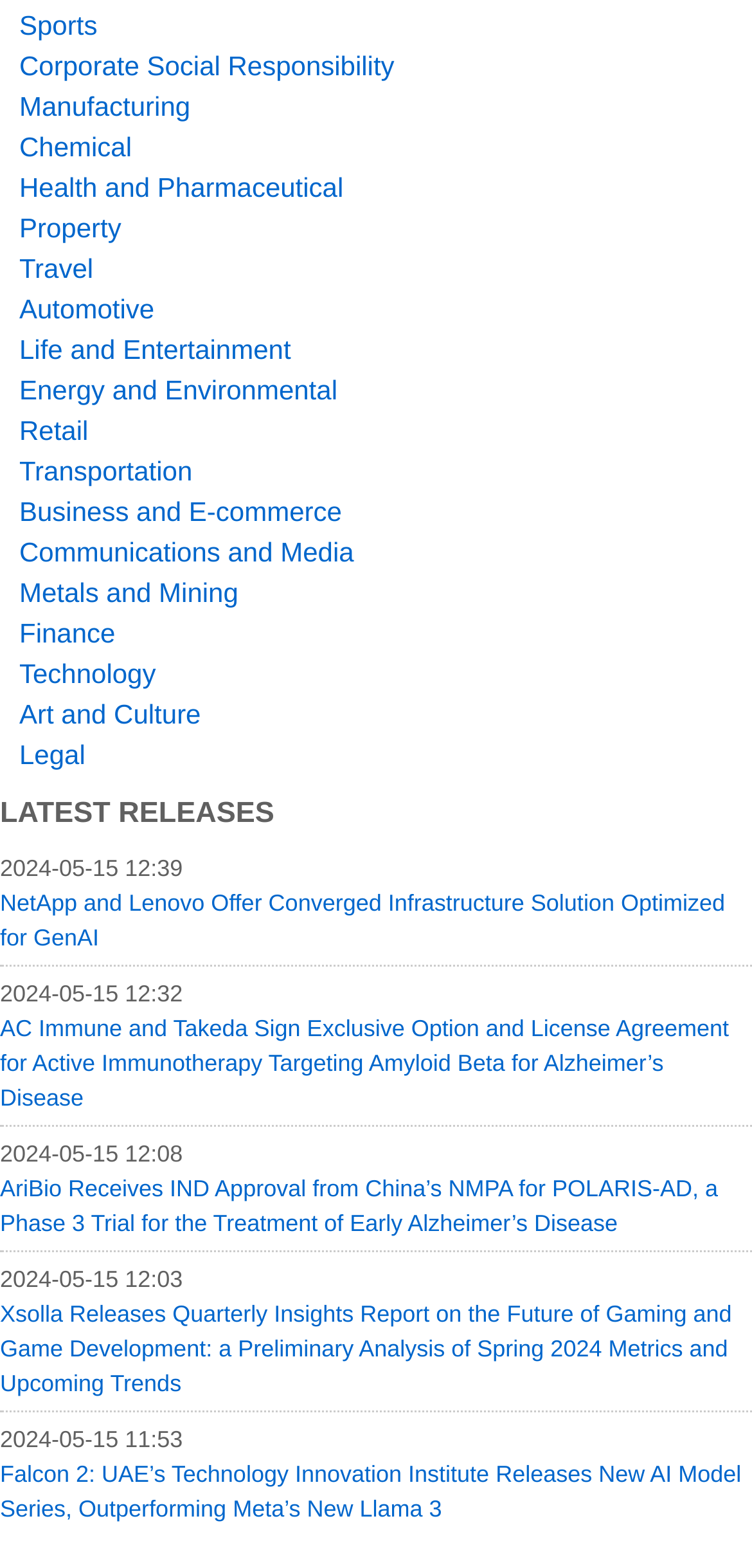Determine the bounding box coordinates for the area that should be clicked to carry out the following instruction: "Click on Sports".

[0.026, 0.006, 0.129, 0.026]